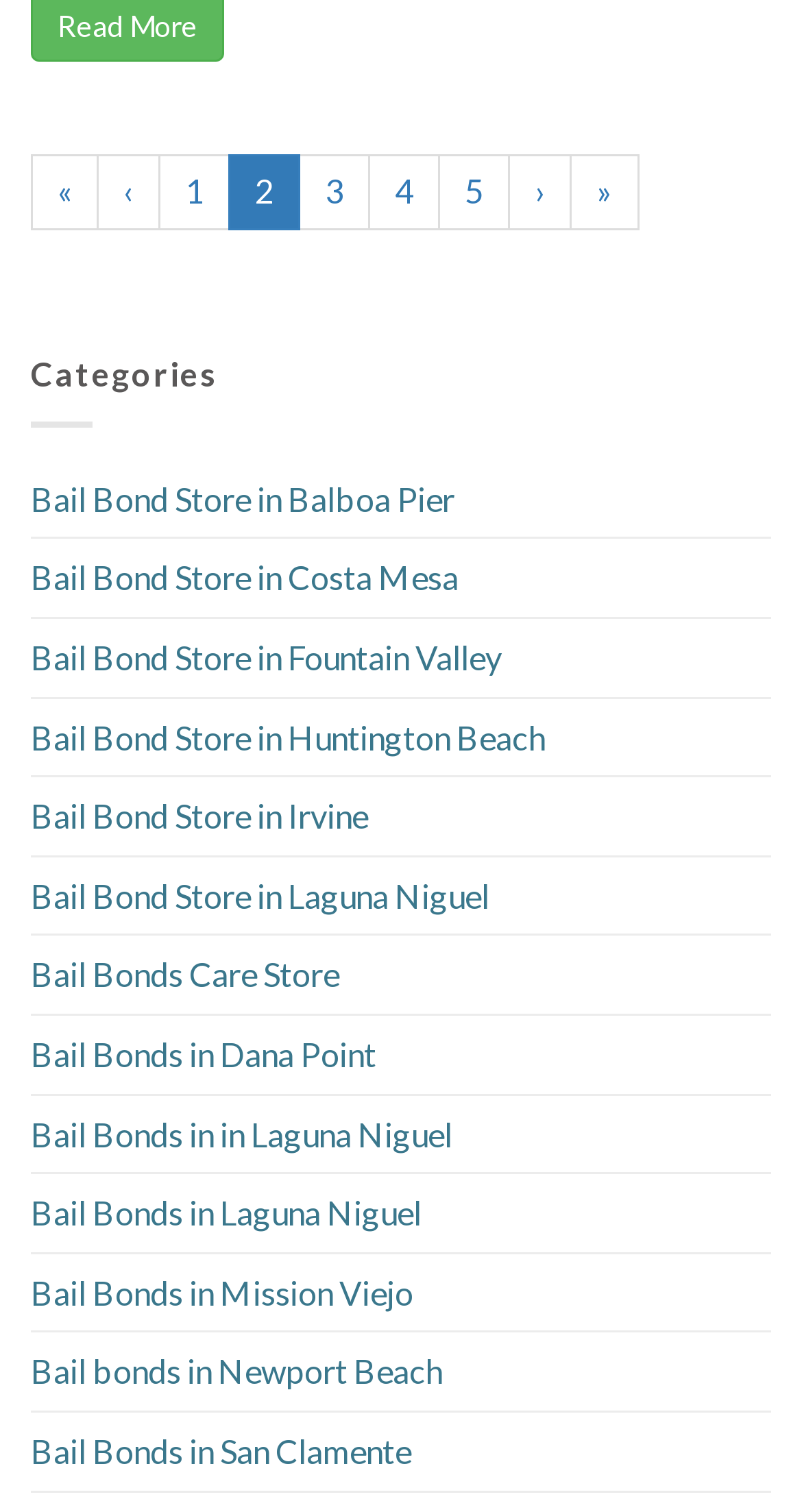Please answer the following question using a single word or phrase: 
What is the first listed bail bond store location?

Balboa Pier